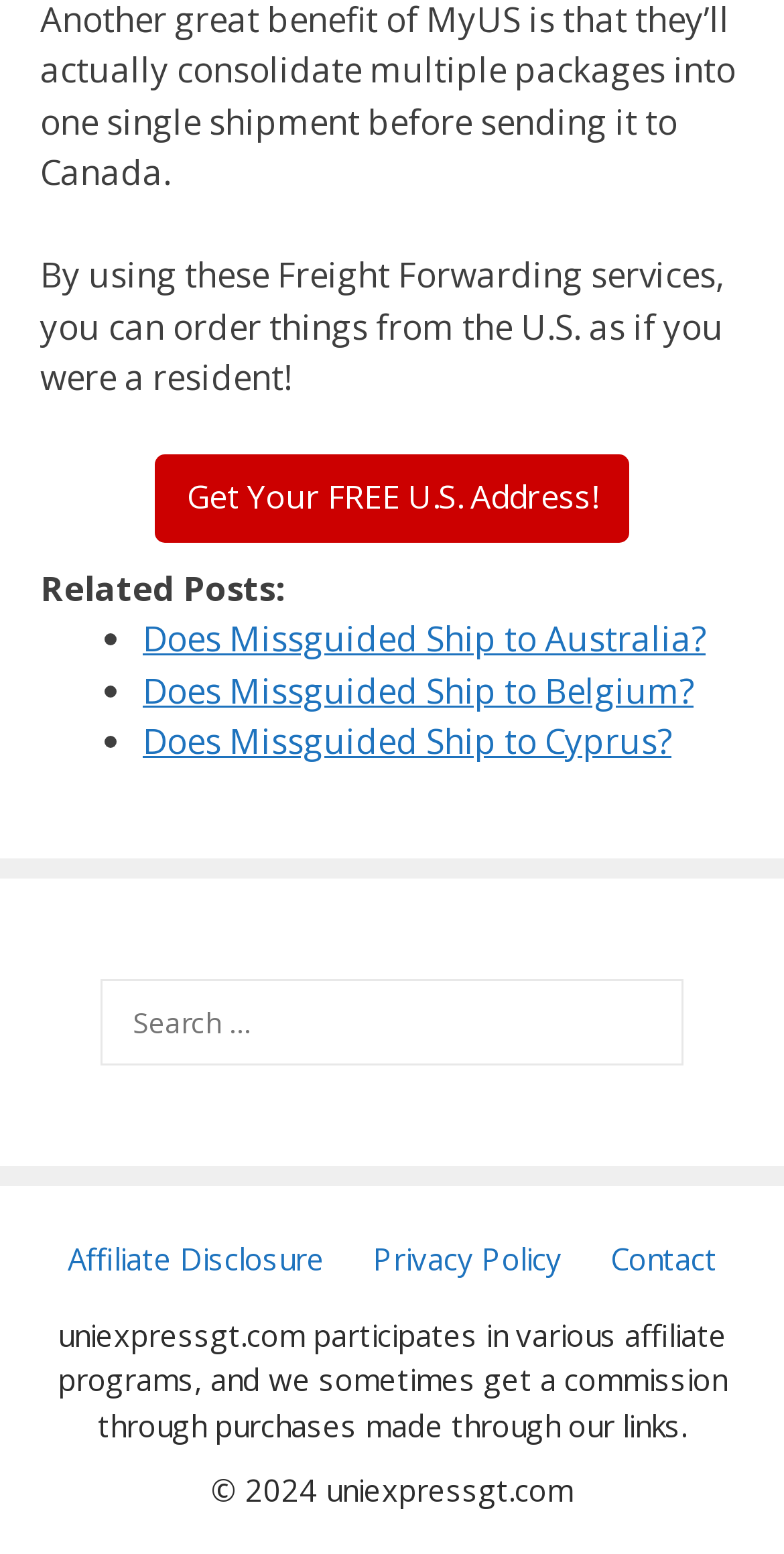What can be done with the search box?
Using the image as a reference, answer with just one word or a short phrase.

Search for something